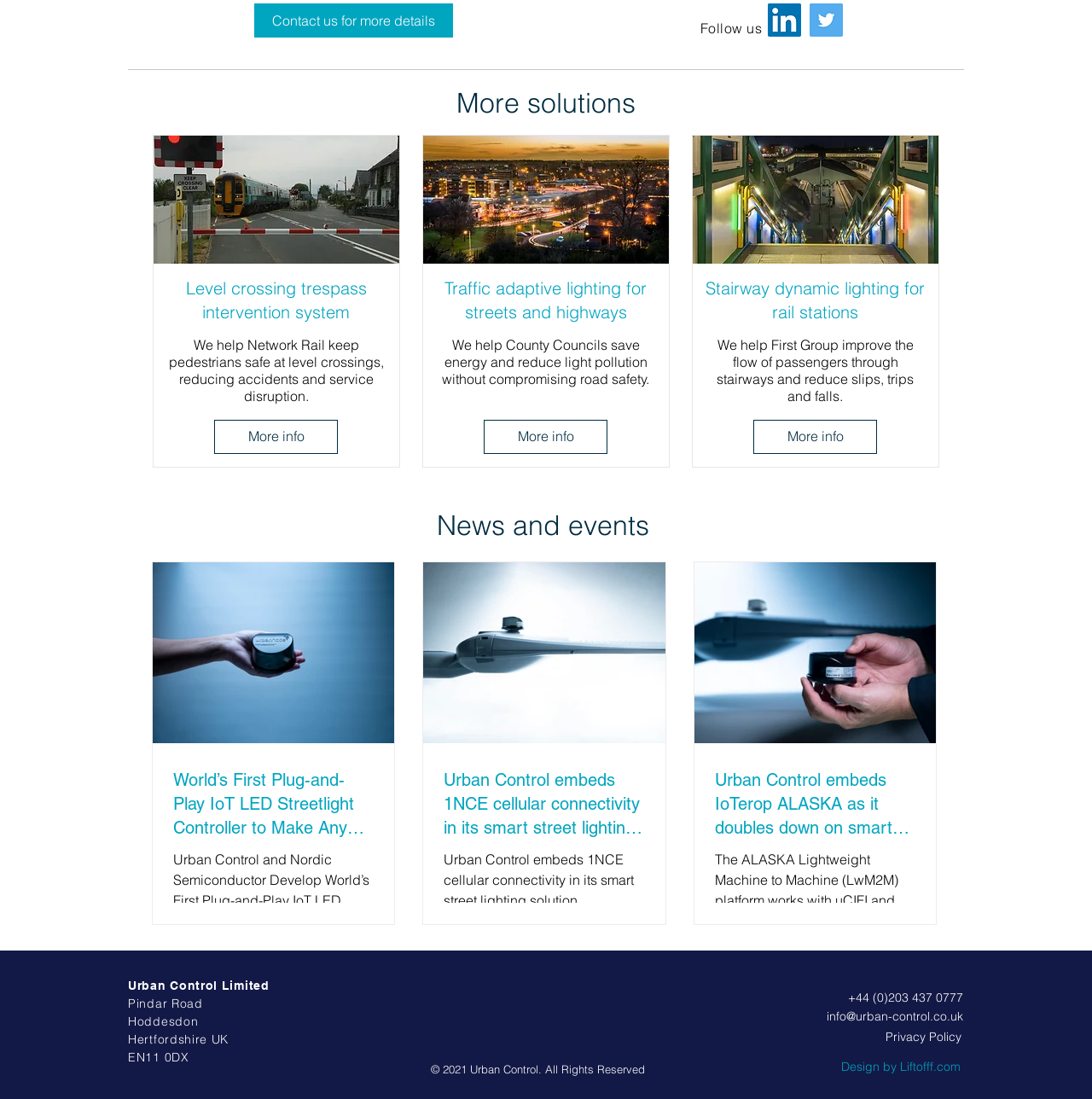What is the topic of the first news article?
Please craft a detailed and exhaustive response to the question.

I read the title of the first news article in the News and Events section, which is about the World’s First Plug-and-Play IoT LED Streetlight Controller.